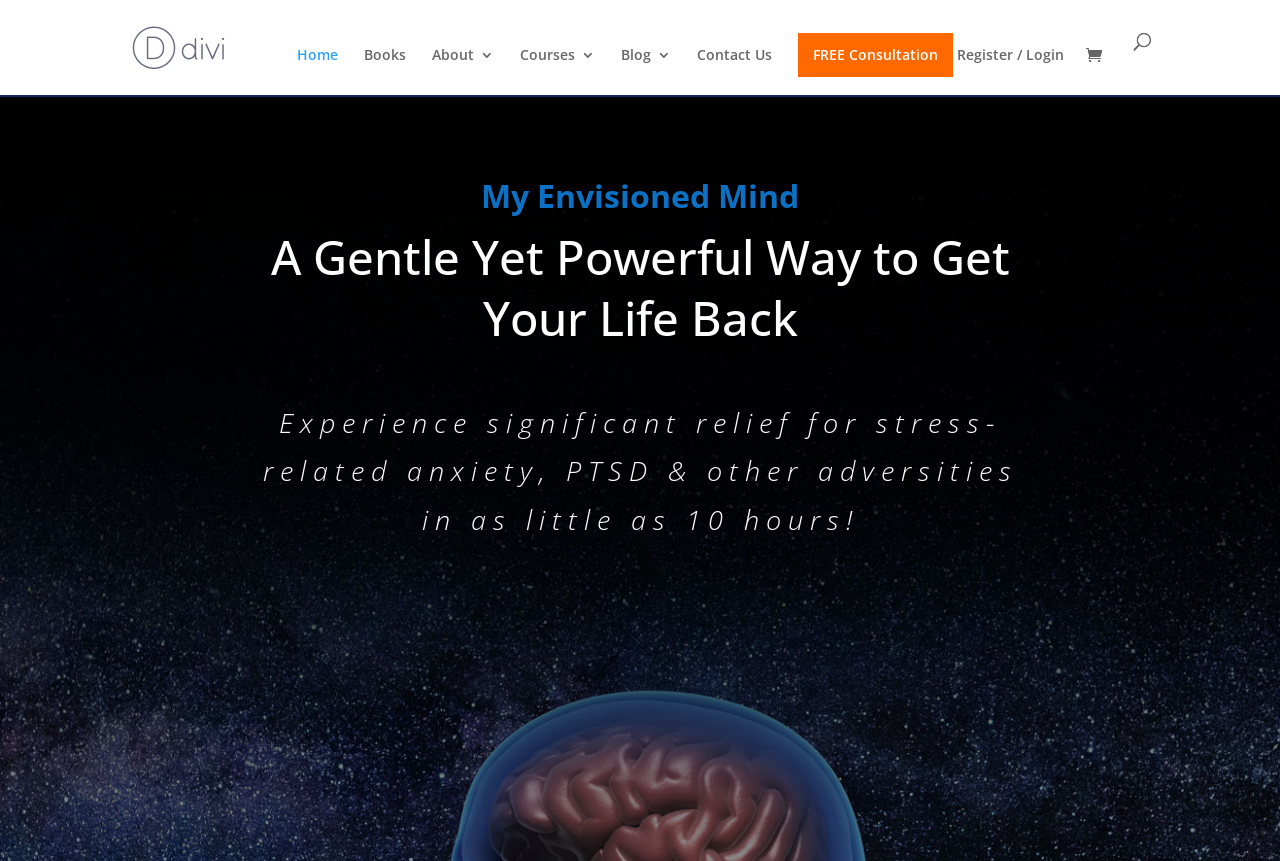Offer an extensive depiction of the webpage and its key elements.

The webpage is titled "My Envisioned Mind – Your Personal Coach for Your Subconscious!" and appears to be a personal coaching or self-help website. At the top left, there is a logo image with the text "My Envisioned Mind" next to it, which is also a clickable link. 

Below the logo, there is a navigation menu with six links: "Home", "Books", "About 3", "Courses 3", "Blog 3", and "Contact Us", arranged horizontally from left to right. 

To the right of the navigation menu, there is a prominent call-to-action link "FREE Consultation" and another link "Register / Login". 

At the top right corner, there is a small icon represented by "\ue07a" which is also a clickable link. 

A search bar spans across the top of the page, taking up most of the width. 

The main content of the page starts with a heading "My Envisioned Mind" followed by a paragraph of text "A Gentle Yet Powerful Way to Get Your Life Back". 

Below this, there is a longer paragraph of text "Experience significant relief for stress-related anxiety, PTSD & other adversities in as little as 10 hours!", which takes up a significant portion of the page.